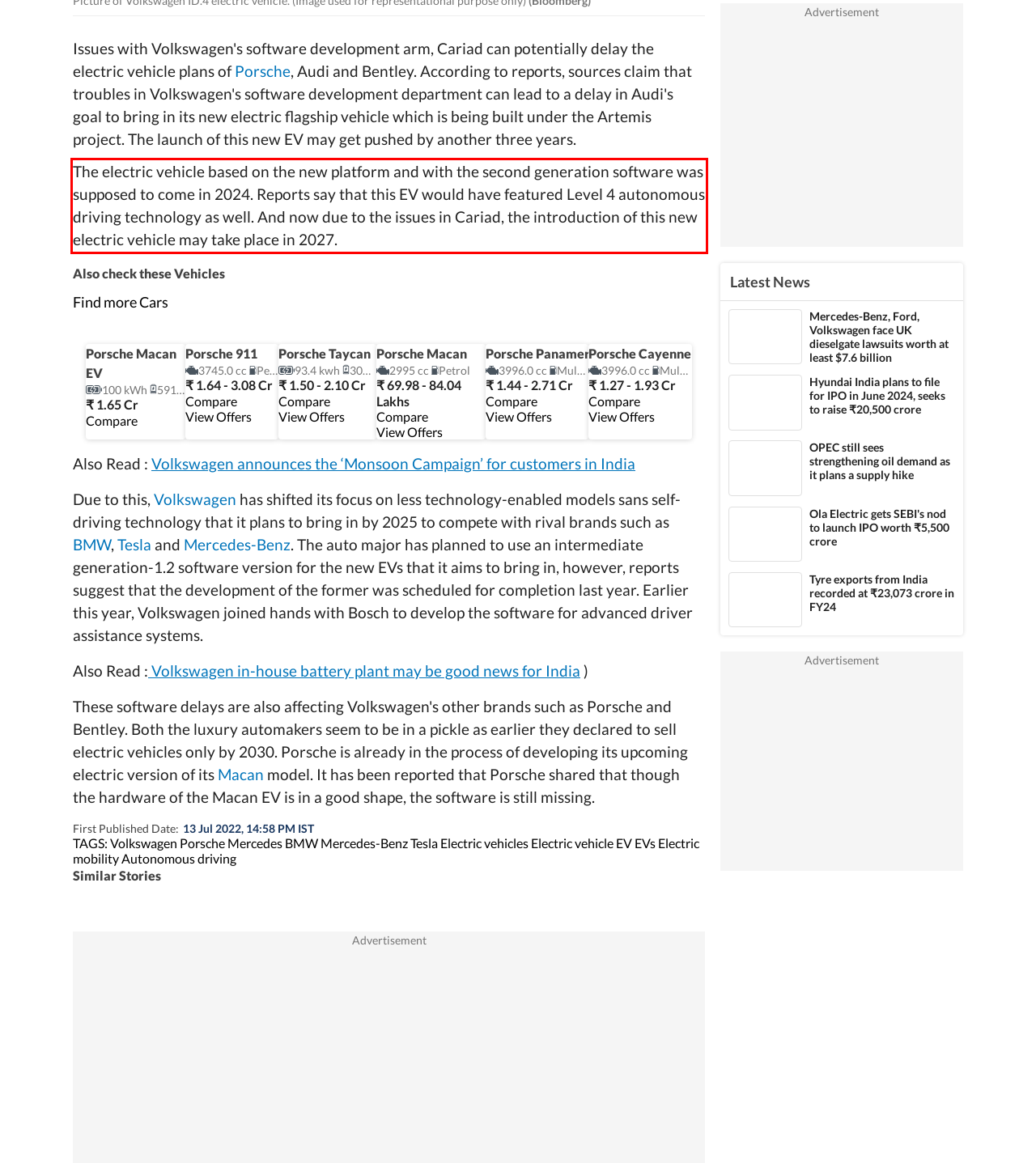Locate the red bounding box in the provided webpage screenshot and use OCR to determine the text content inside it.

The electric vehicle based on the new platform and with the second generation software was supposed to come in 2024. Reports say that this EV would have featured Level 4 autonomous driving technology as well. And now due to the issues in Cariad, the introduction of this new electric vehicle may take place in 2027.